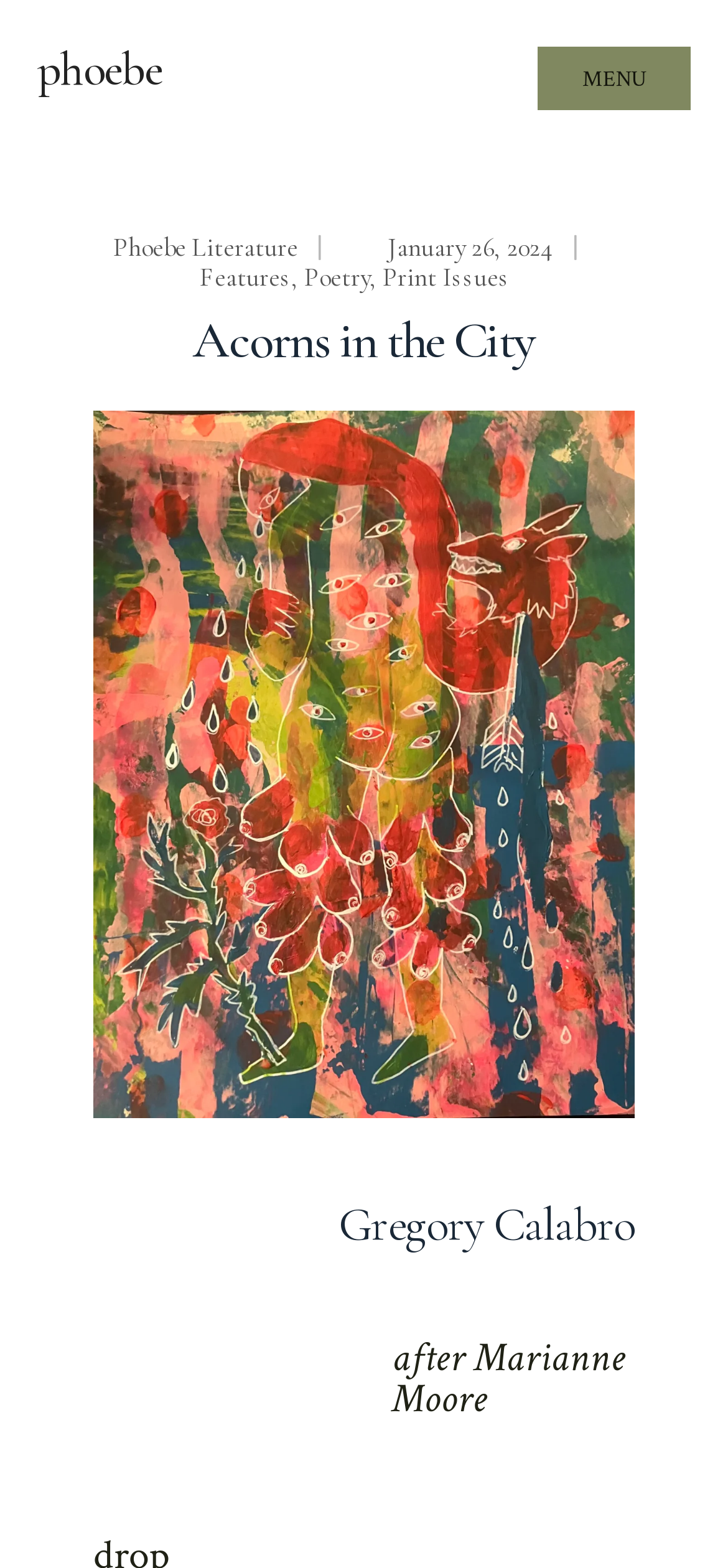Provide a thorough summary of the webpage.

The webpage appears to be a literary magazine or publication, with a focus on poetry and literature. At the top left of the page, there is a heading "phoebe" which is also a link. To the right of this heading, there is a "MENU" button. Below the "phoebe" heading, there is a navigation menu with links to "Phoebe Literature", "Features", "Poetry", and "Print Issues".

On the left side of the page, there is a large image that takes up most of the vertical space, with a caption "Acrylic on paper". Above the image, there is a heading "Acorns in the City". Below the image, there is a heading "Gregory Calabro" and a poem or excerpt that starts with the line "after Marianne Moore drop from treetops onto the harsh sidewalk in turn— tens, hundreds; idle, crushed ben- eath the feet of distrait passersby. Pre- mature seeds with little".

At the top right of the page, there is a search bar with a placeholder text "Search..." and a "Search" button to the right of it. There is also a small icon, represented by a Unicode character, to the left of the search bar.

Overall, the webpage appears to be a literary publication with a focus on poetry and literature, featuring a prominent image and a poem or excerpt by Gregory Calabro.